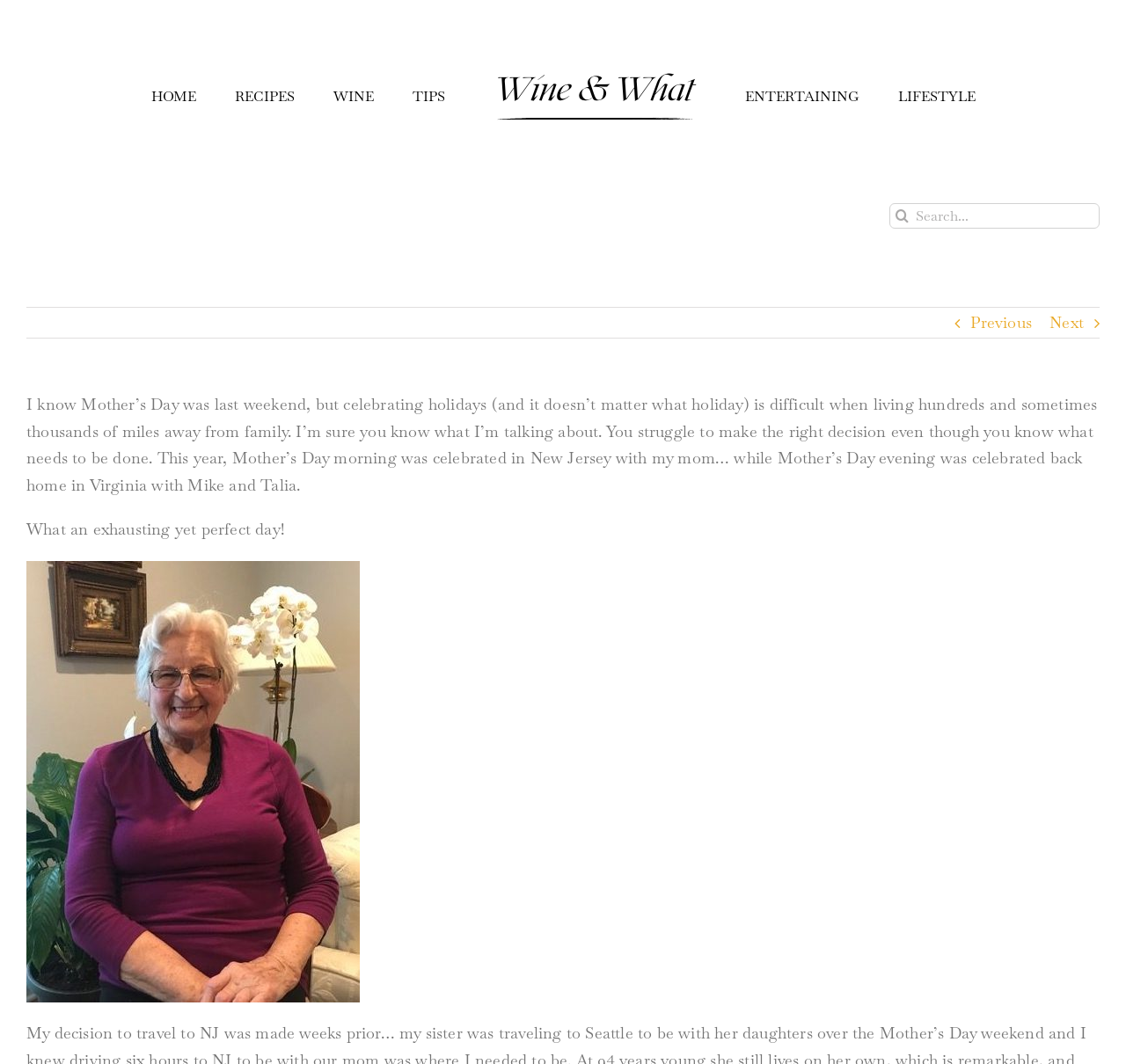Please indicate the bounding box coordinates of the element's region to be clicked to achieve the instruction: "click on the Wine and What Logo". Provide the coordinates as four float numbers between 0 and 1, i.e., [left, top, right, bottom].

[0.416, 0.063, 0.64, 0.118]